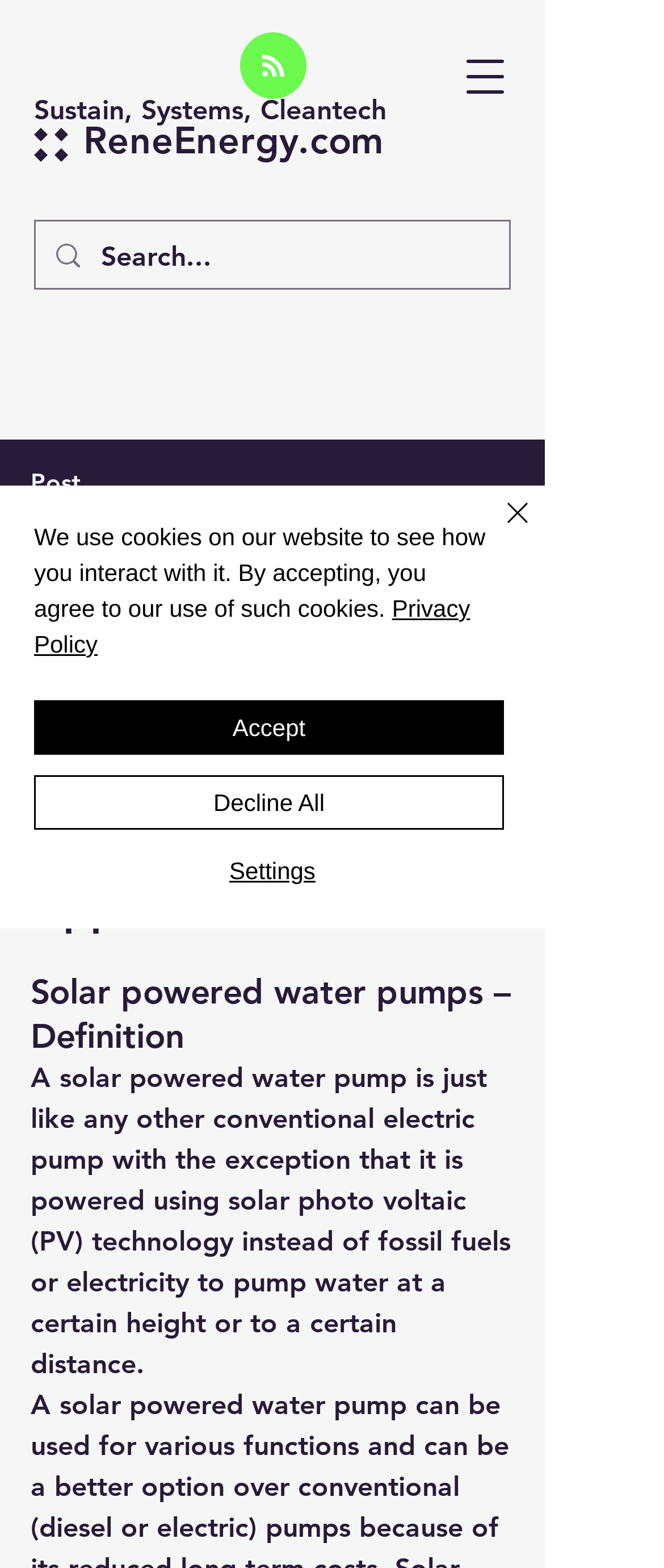Explain the webpage's design and content in an elaborate manner.

The webpage is about solar powered water pumps, with a focus on their benefits and applications. At the top left corner, there is a link to the homepage, accompanied by a small image. Next to it, there is a heading that reads "ReneEnergy.com" with a link to the same website. Below this, there is a static text that says "Sustain, Systems, Cleantech".

On the top right corner, there is a button to open the navigation menu. Below it, there is a search bar with a magnifying glass icon, where users can input their search queries. The search bar is accompanied by a static text that says "Post" and another that says "All Posts". There is also an image and a combobox with options to select.

The main content of the webpage starts with a heading that says "Solar powered water pumps: Benefits and Applications". Below this, there is a subheading that says "Solar powered water pumps – Definition", which is followed by a paragraph of text that explains what solar powered water pumps are and how they work. The text mentions that they are similar to conventional electric pumps but are powered using solar photo voltaic (PV) technology instead of fossil fuels or electricity.

On the top right corner, there is an alert box that informs users about the website's use of cookies and provides links to the privacy policy. There are also buttons to accept, decline, or adjust the cookie settings.